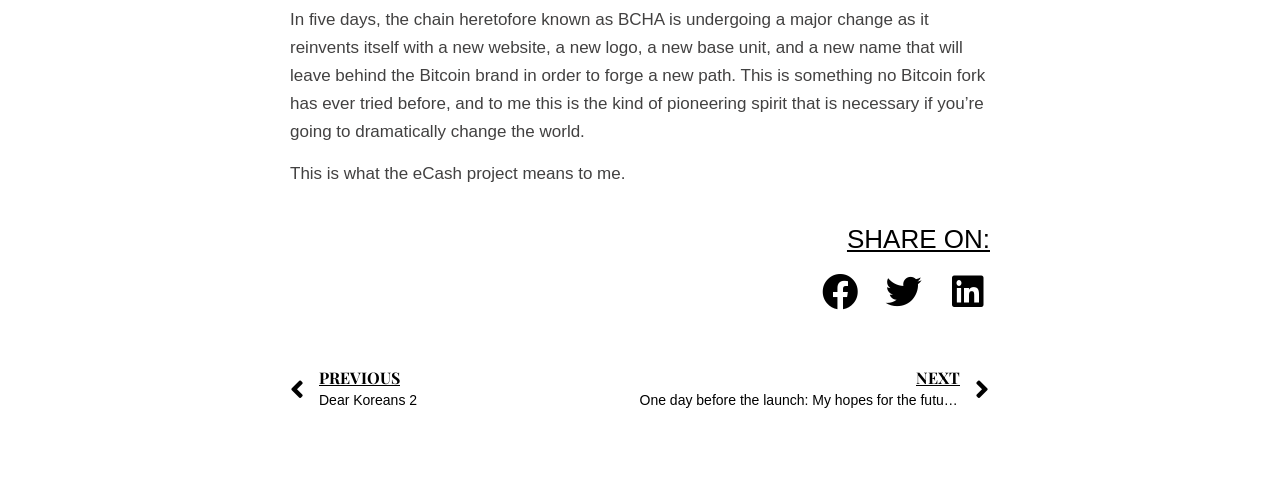Extract the bounding box for the UI element that matches this description: "PrevPreviousDear Koreans 2".

[0.227, 0.773, 0.5, 0.861]